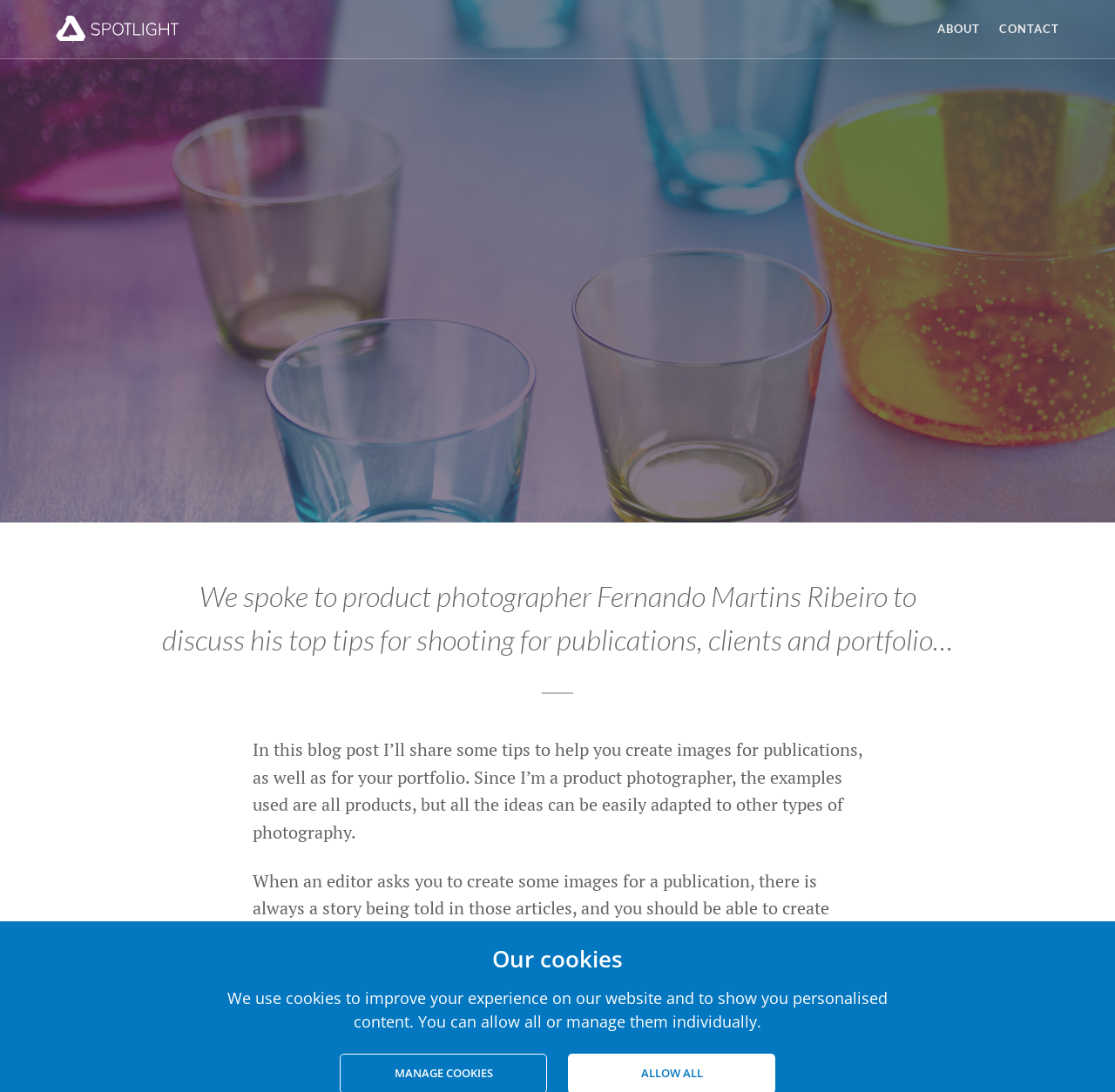Who is the author of the article?
Please elaborate on the answer to the question with detailed information.

I found the author's name by looking at the text following the 'by' keyword, which is a common way to indicate the author of an article. The text 'by' is located near the top of the page, and the author's name 'Charlotte Thomson-Morley' is a link next to it.